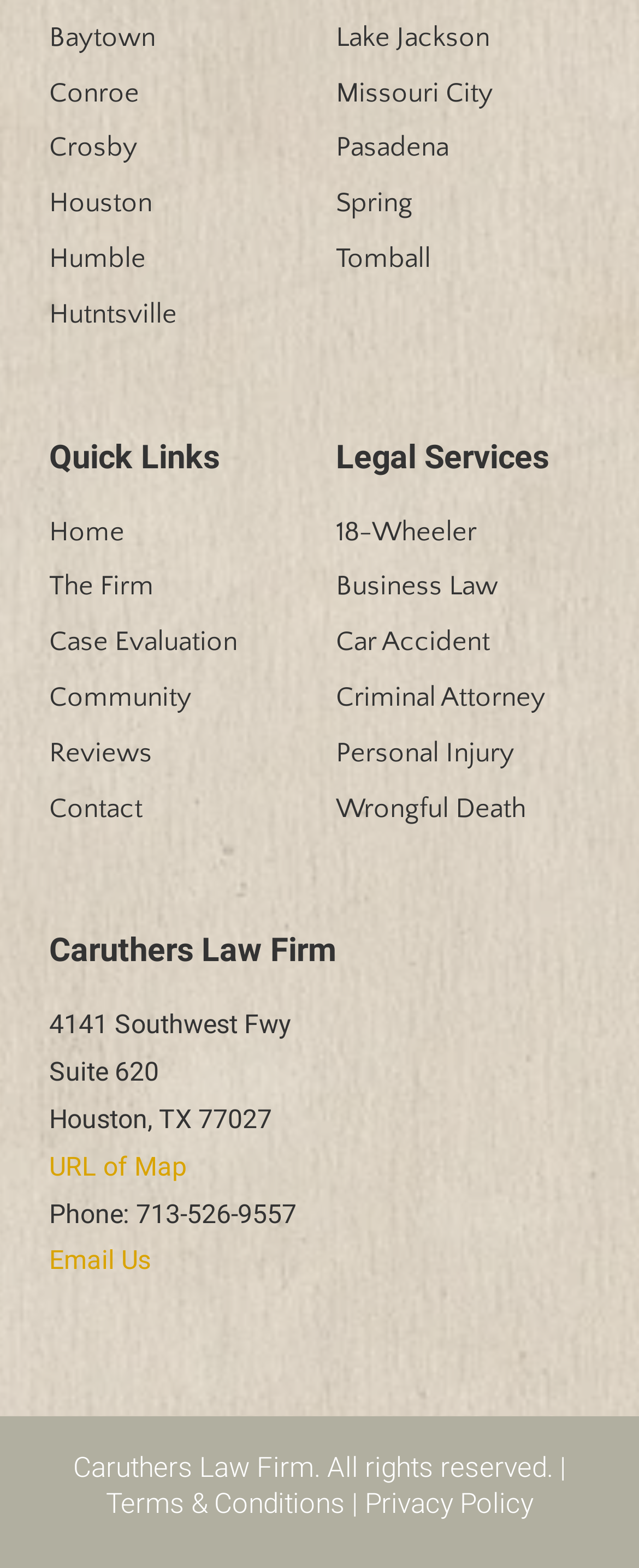What are the quick links available on the webpage?
Examine the image and provide an in-depth answer to the question.

The quick links available on the webpage can be found in the section 'Quick Links' located at the top left of the webpage, which lists various links such as Home, The Firm, Case Evaluation, and more.